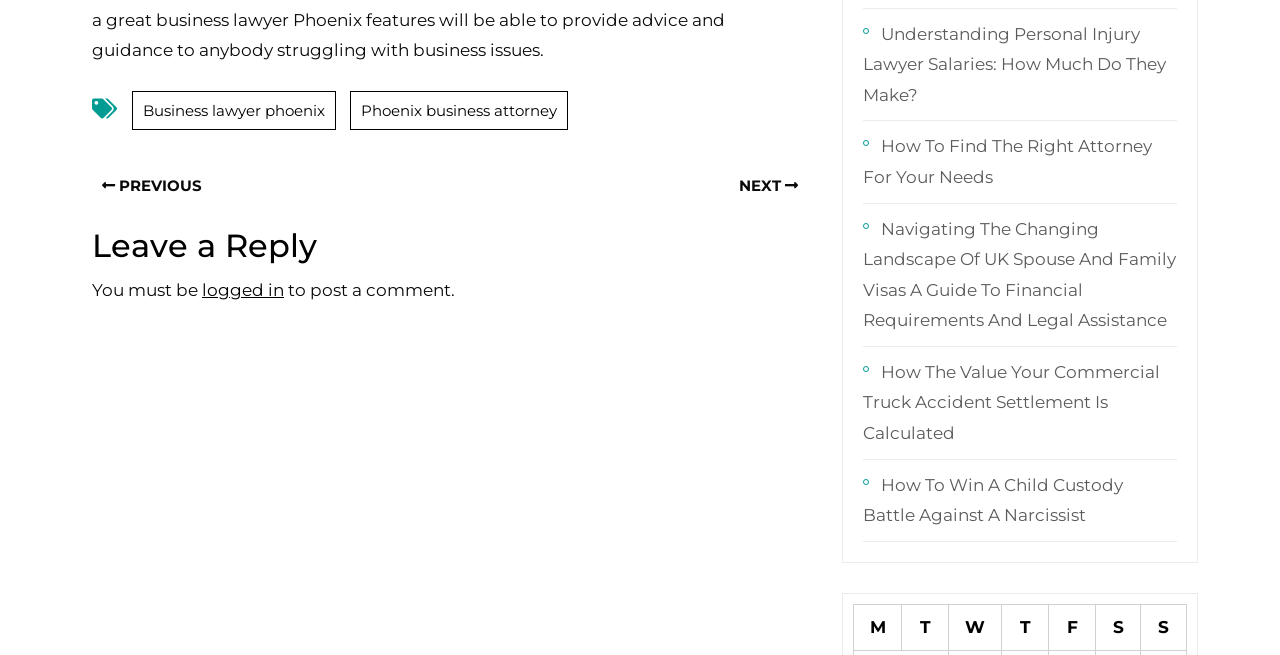Specify the bounding box coordinates for the region that must be clicked to perform the given instruction: "Click on 'Understanding Personal Injury Lawyer Salaries: How Much Do They Make?'".

[0.674, 0.028, 0.911, 0.168]